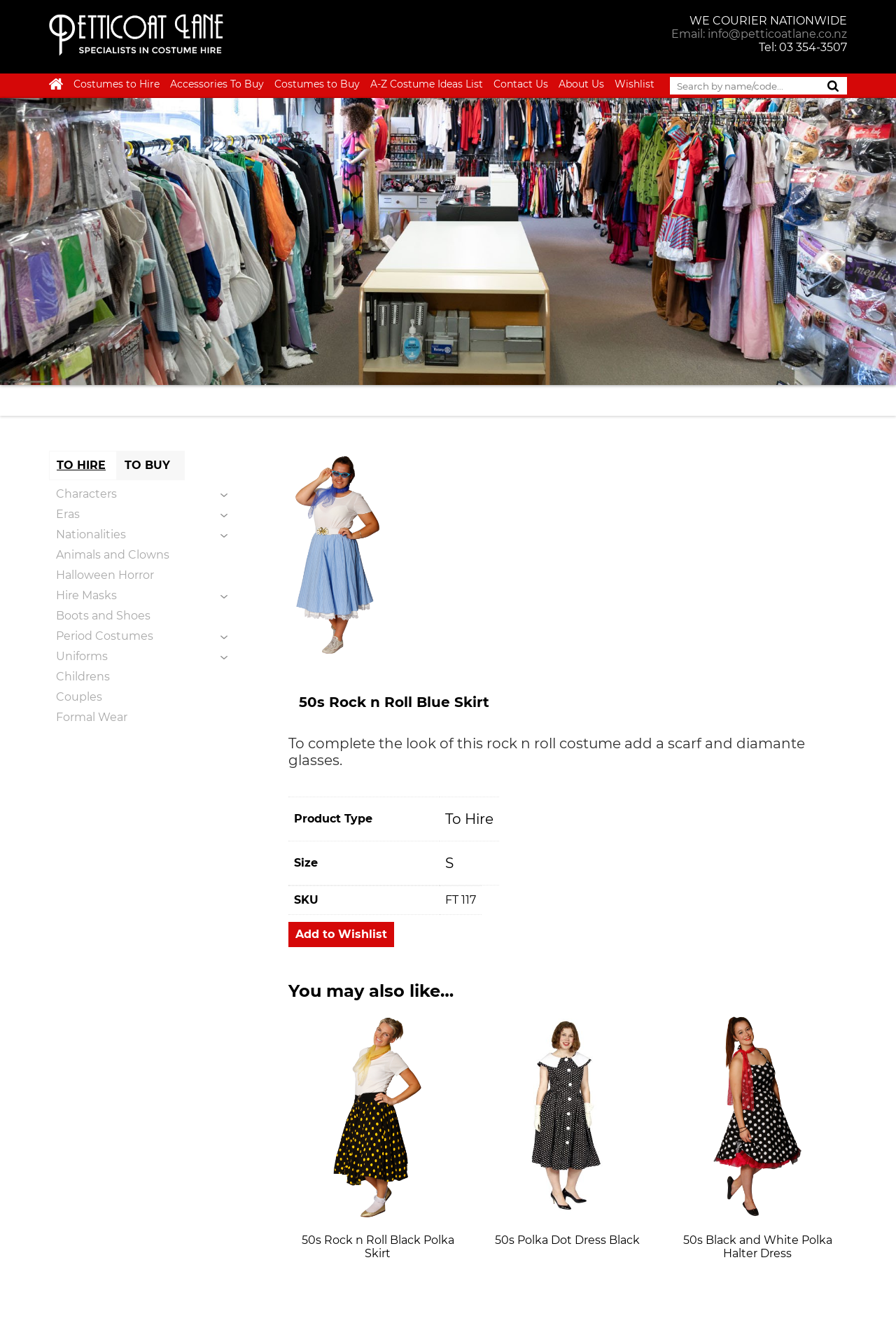What is the size of the 50s Rock n Roll Blue Skirt?
Answer with a single word or phrase by referring to the visual content.

S